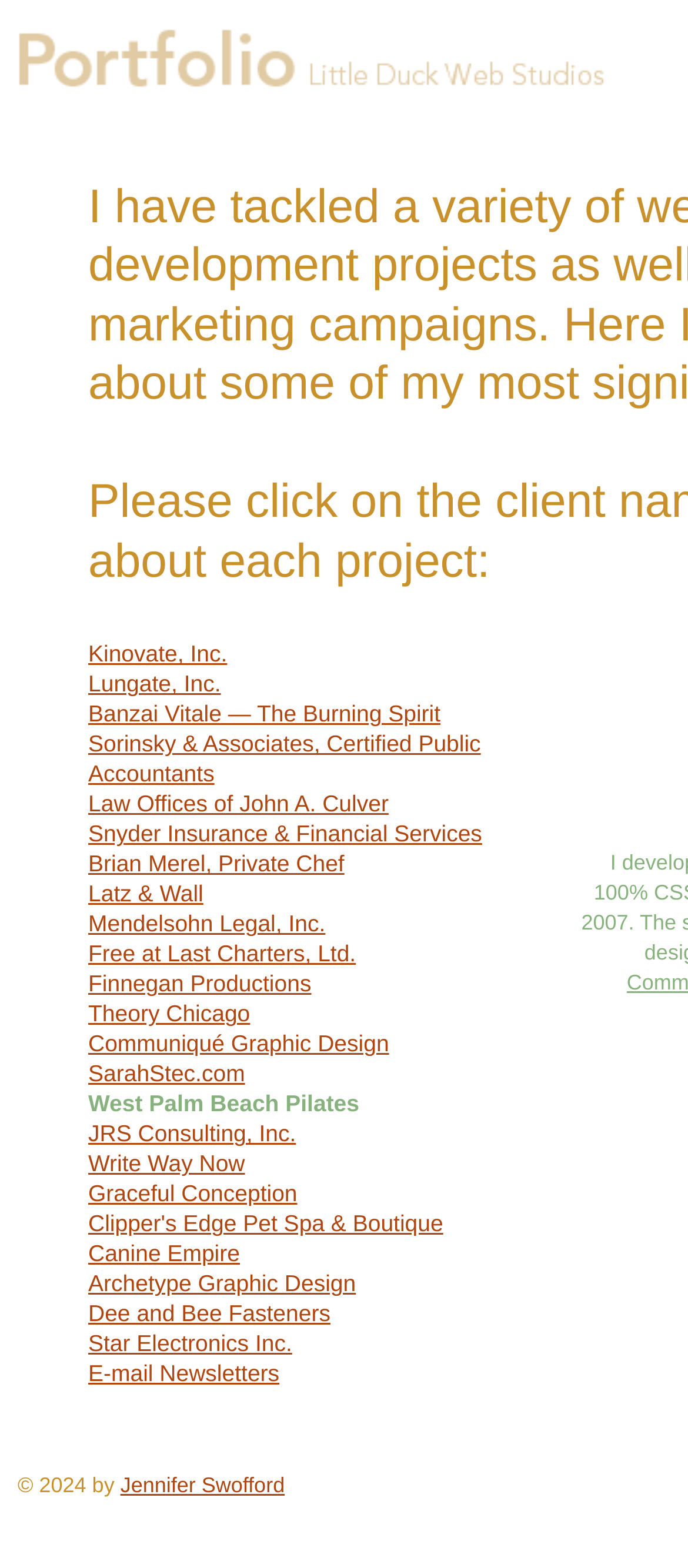Is the webpage focused on a specific geographic region?
Using the information from the image, provide a comprehensive answer to the question.

The meta description mentions 'Chicago area', and the webpage title also includes 'Chicago Web Design', indicating that the webpage has a focus on the Chicago area.